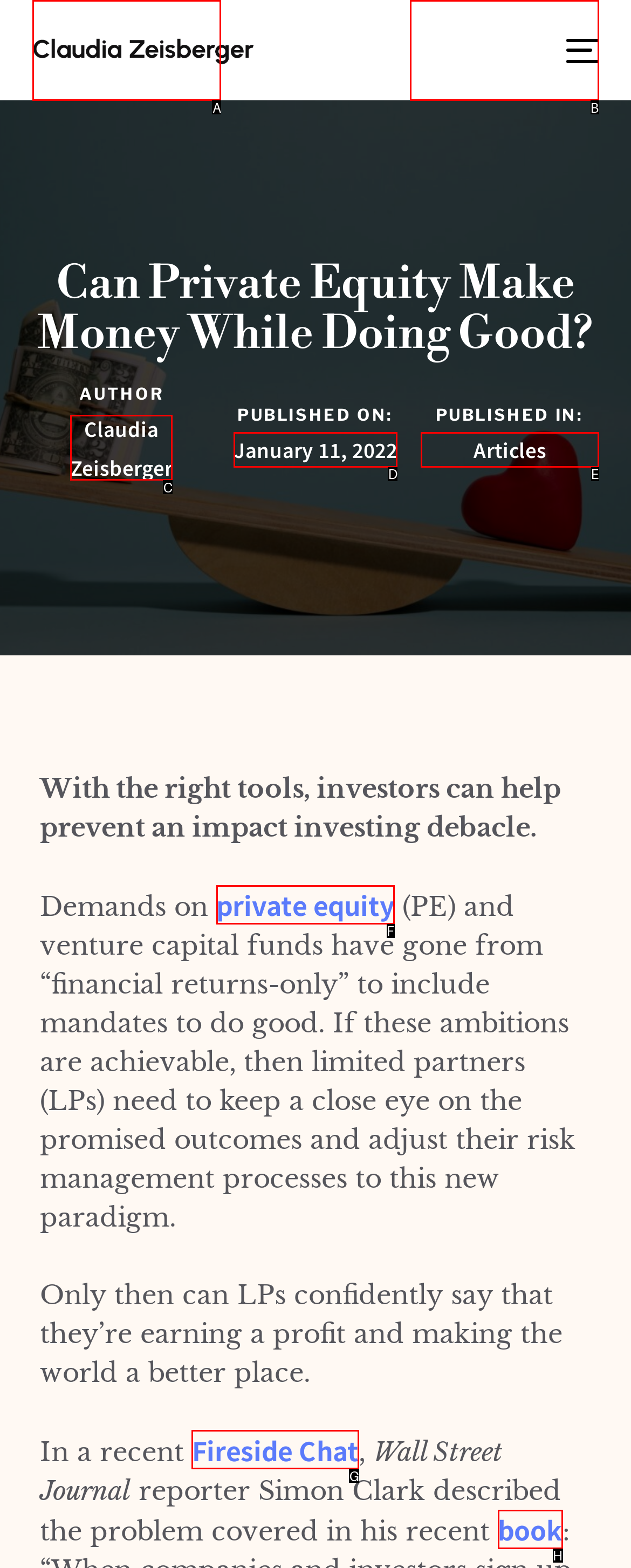From the given choices, which option should you click to complete this task: Read the Fireside Chat? Answer with the letter of the correct option.

G